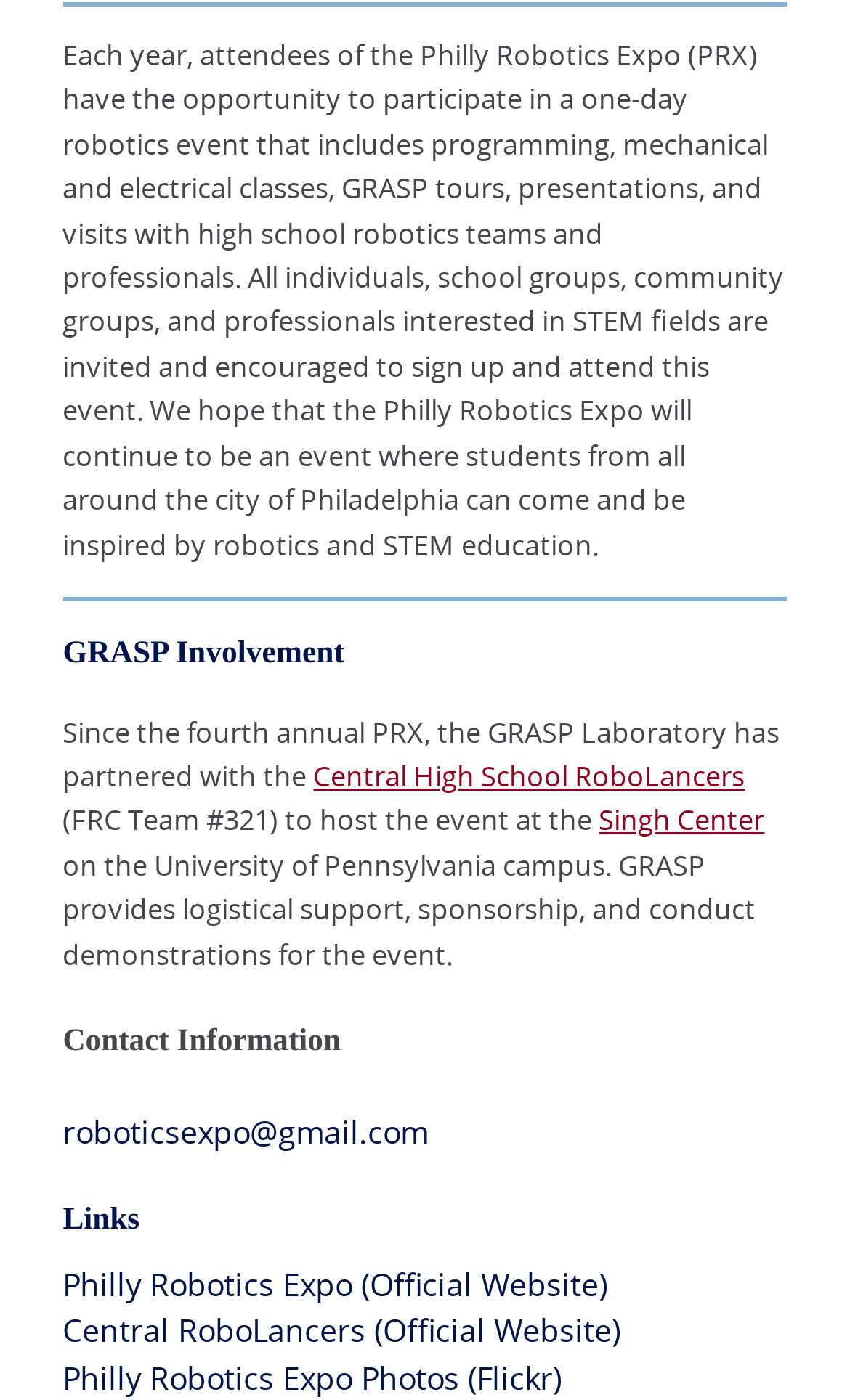Determine the bounding box for the described HTML element: "roboticsexpo@gmail.com". Ensure the coordinates are four float numbers between 0 and 1 in the format [left, top, right, bottom].

[0.074, 0.794, 0.505, 0.823]